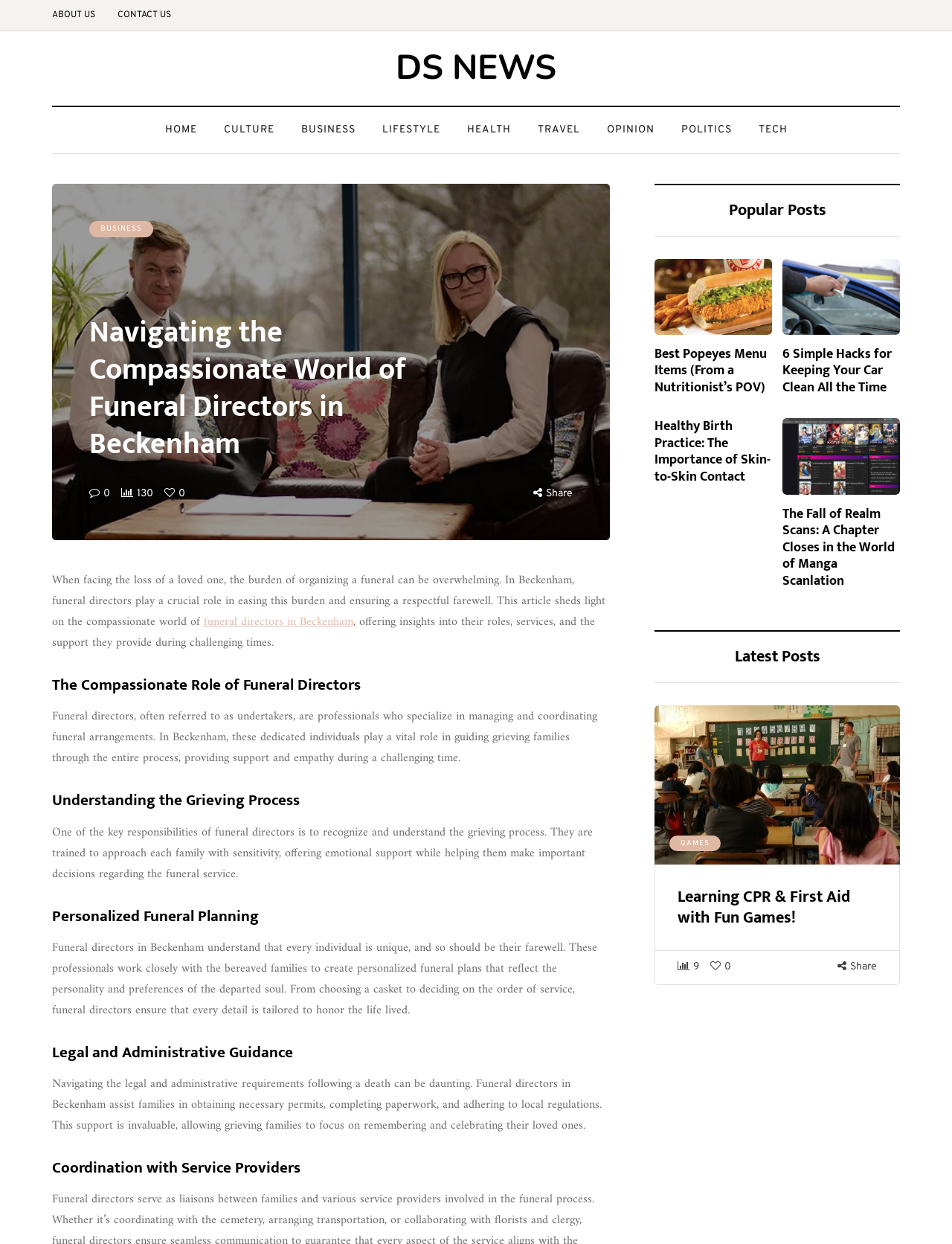Identify the bounding box of the UI component described as: "funeral directors in Beckenham".

[0.214, 0.492, 0.371, 0.508]